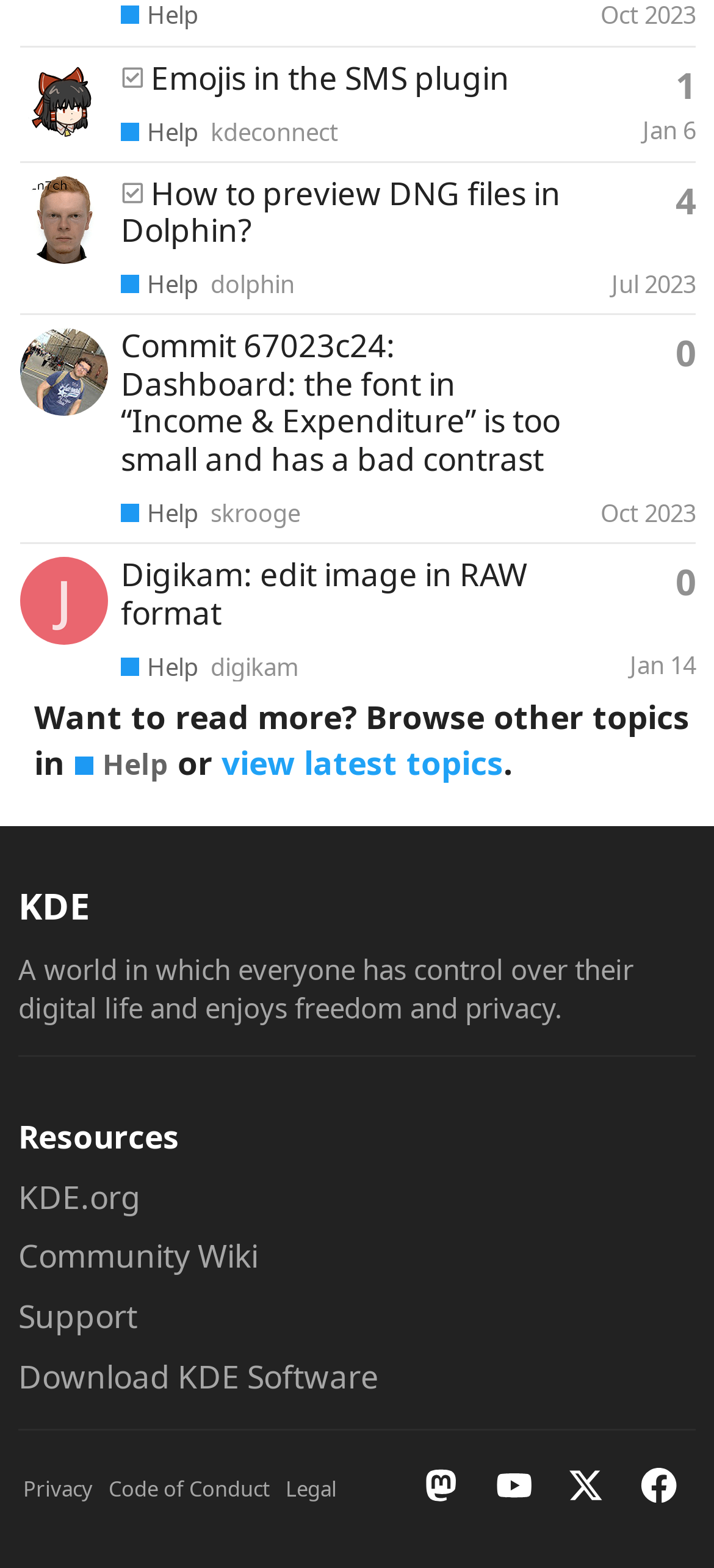How many replies does the second topic have?
Based on the content of the image, thoroughly explain and answer the question.

I looked at the second gridcell element and found the generic element with the text 'This topic has 4 replies', which indicates the number of replies.